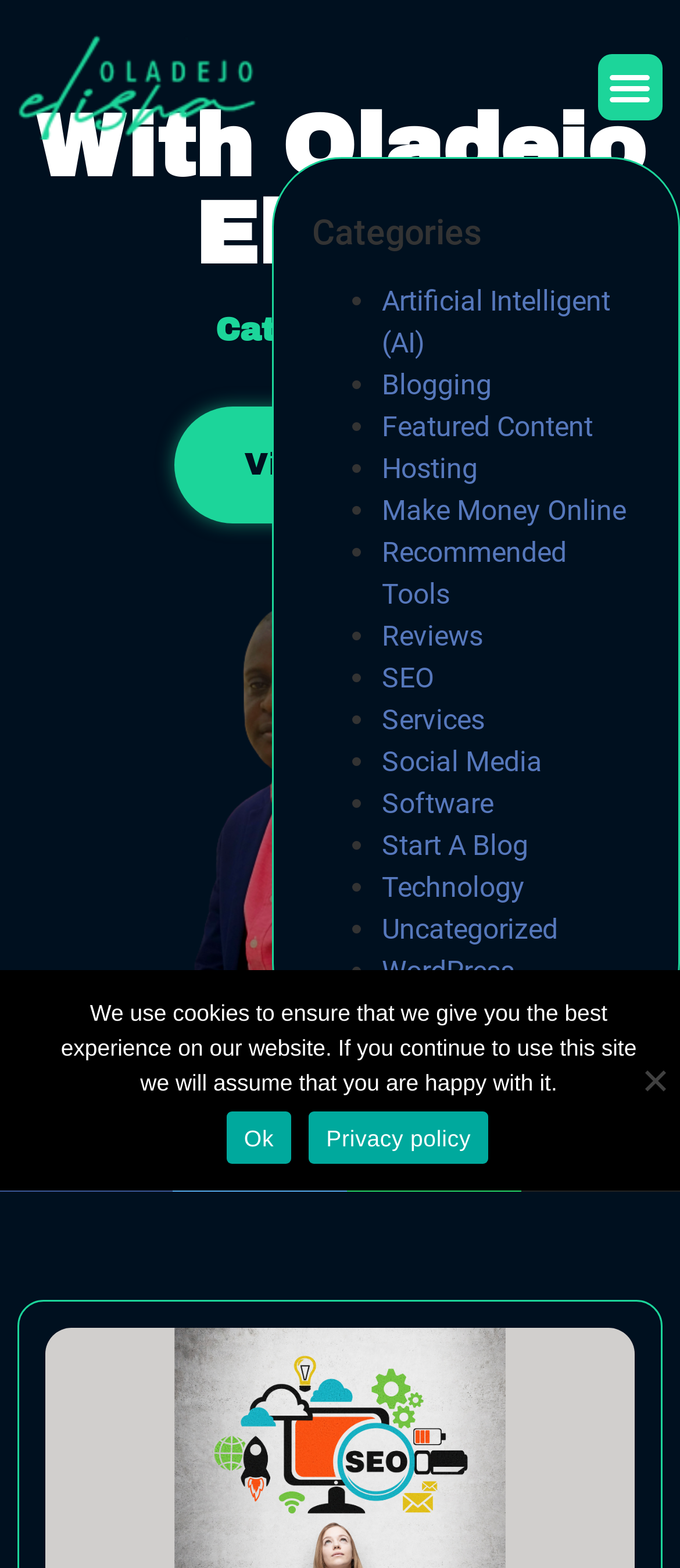Provide a brief response to the question below using one word or phrase:
What is the name of the author?

Oladejo Elisha